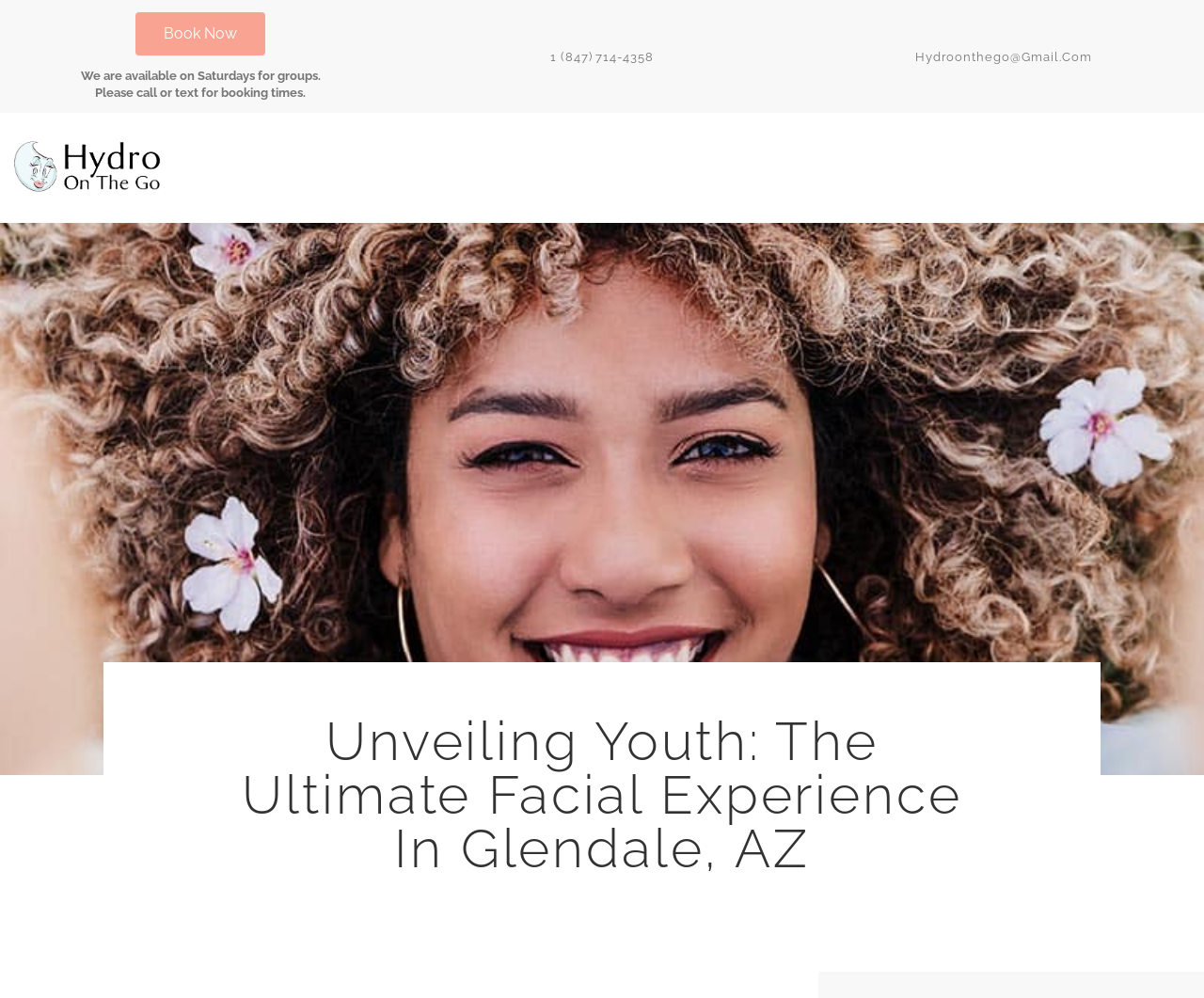Identify and extract the heading text of the webpage.

Unveiling Youth: The Ultimate Facial Experience In Glendale, AZ